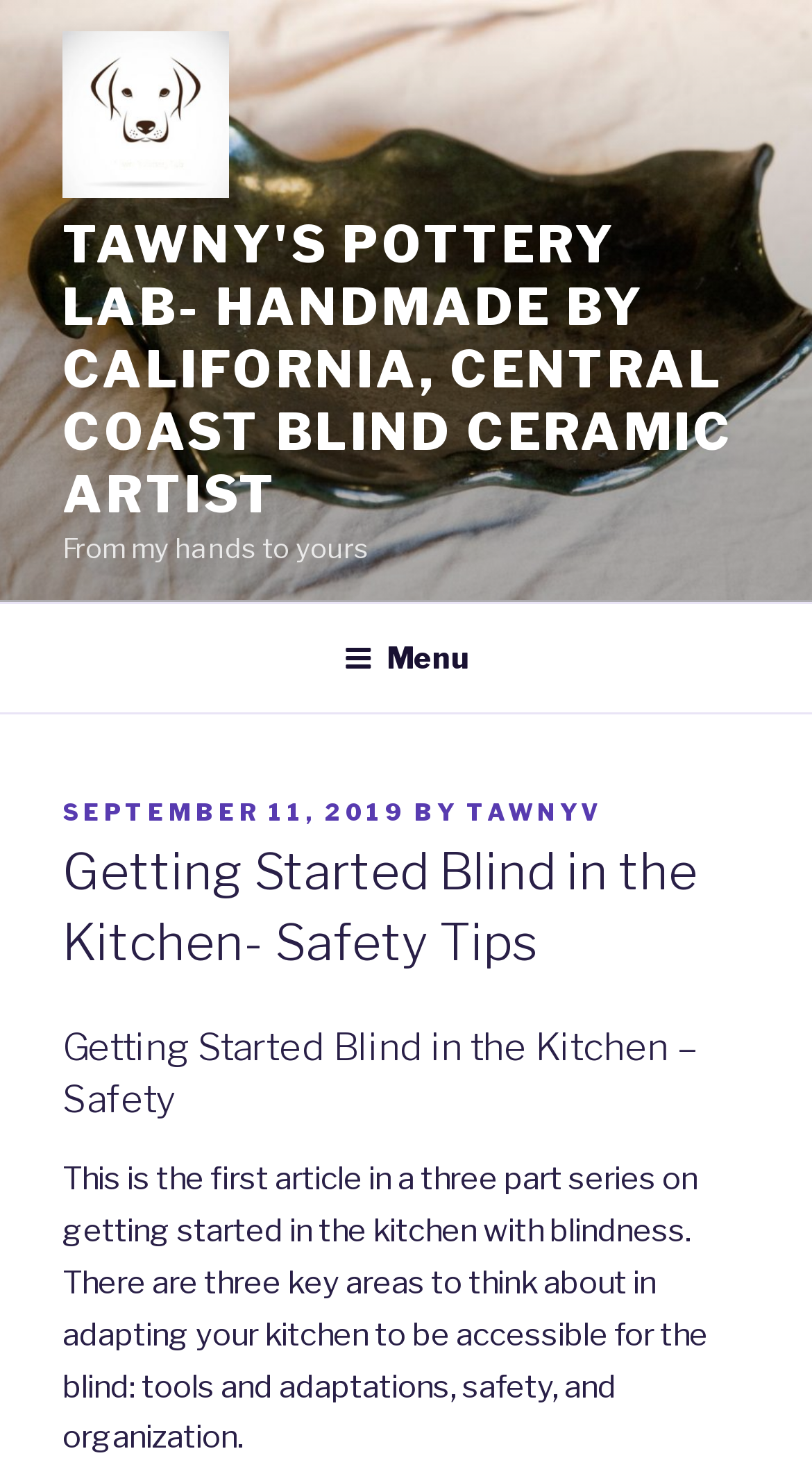Can you give a comprehensive explanation to the question given the content of the image?
What is the phrase written below the top menu?

The phrase 'From my hands to yours' can be found below the top menu, which is located at the top of the webpage. The phrase is written in a static text element.